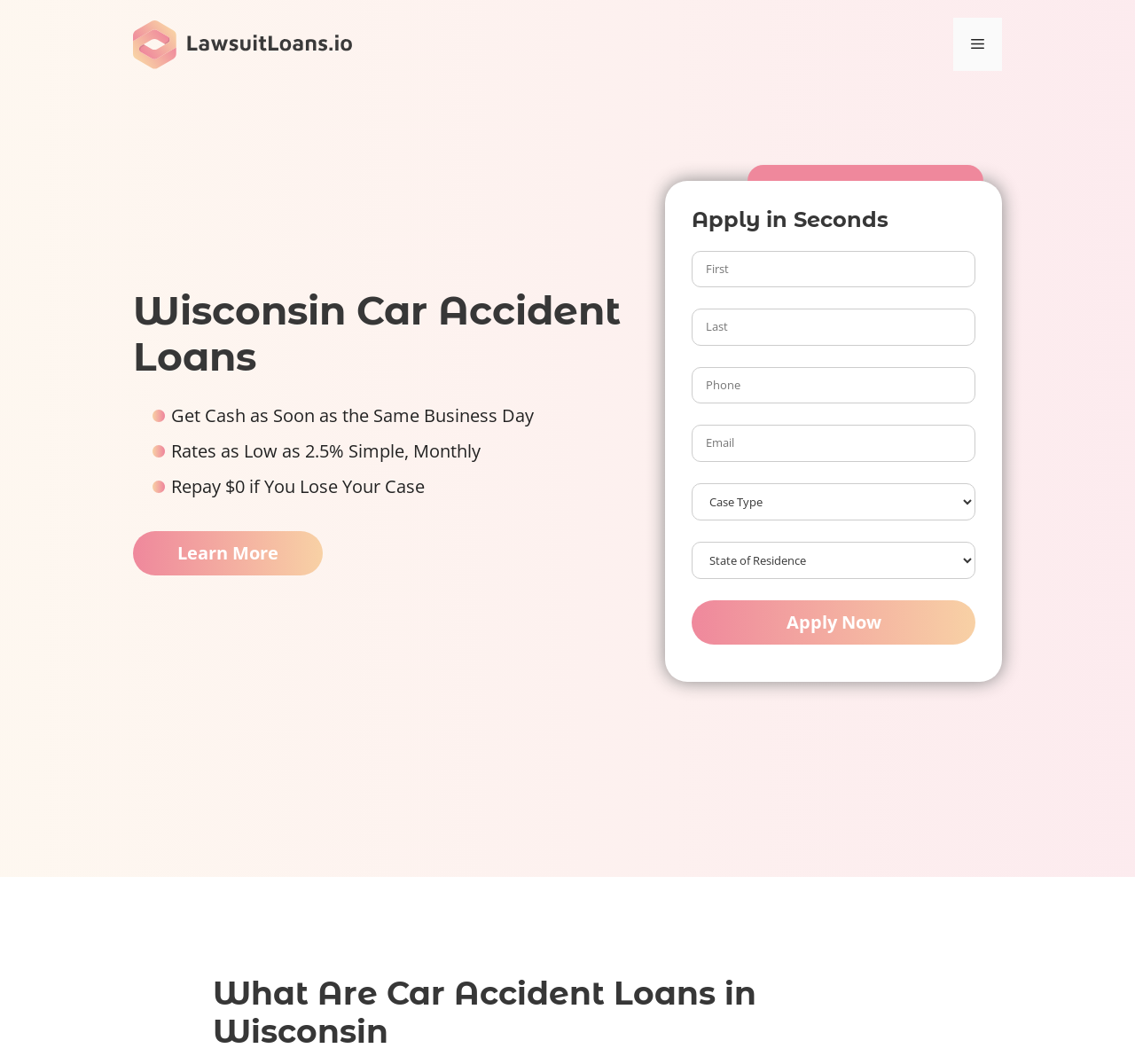Use a single word or phrase to respond to the question:
What is the minimum rate mentioned for car accident loans?

2.5% simple, monthly